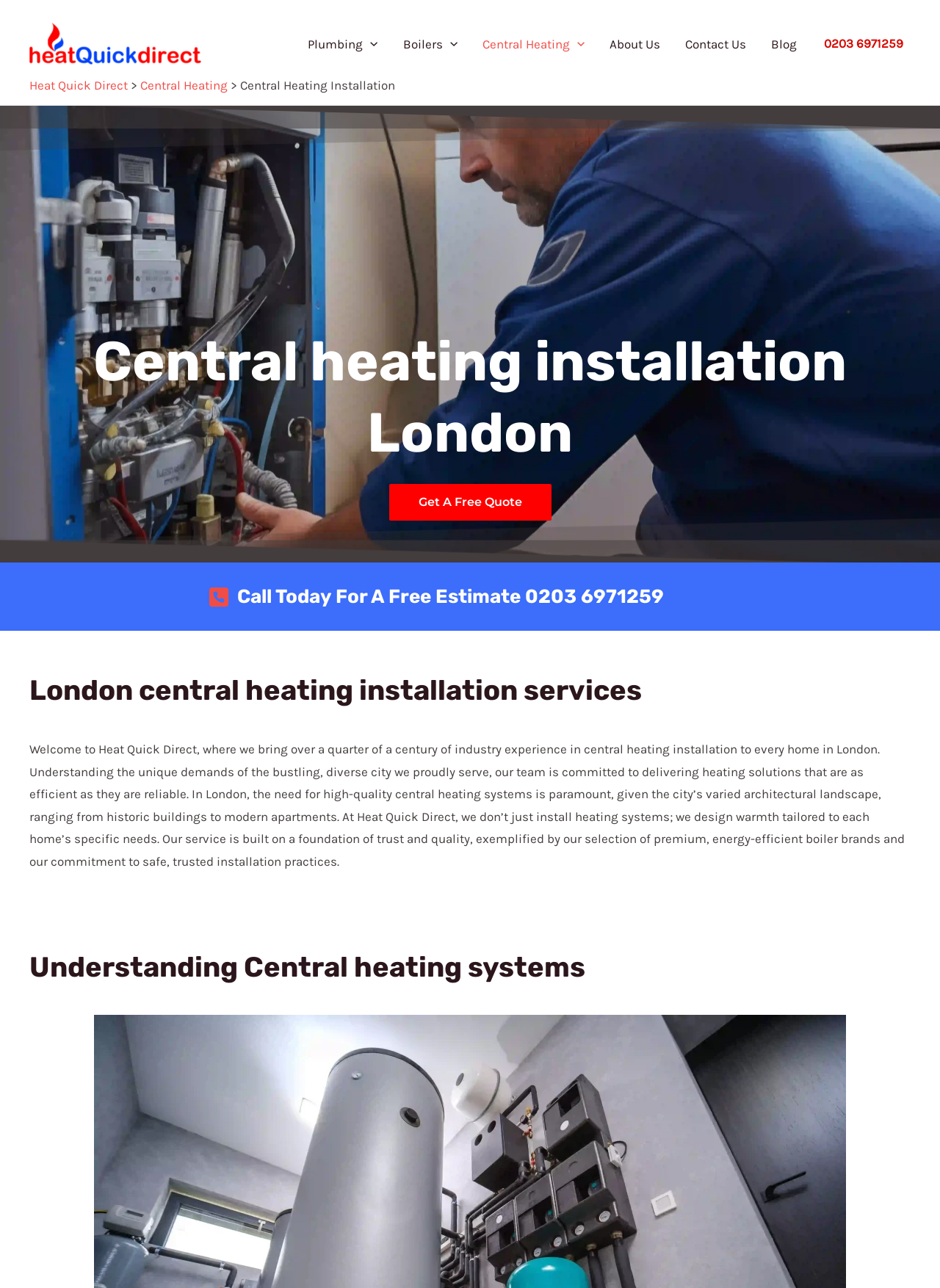Find the bounding box of the element with the following description: "parent_node: Central Heating aria-label="Menu Toggle"". The coordinates must be four float numbers between 0 and 1, formatted as [left, top, right, bottom].

[0.606, 0.014, 0.622, 0.054]